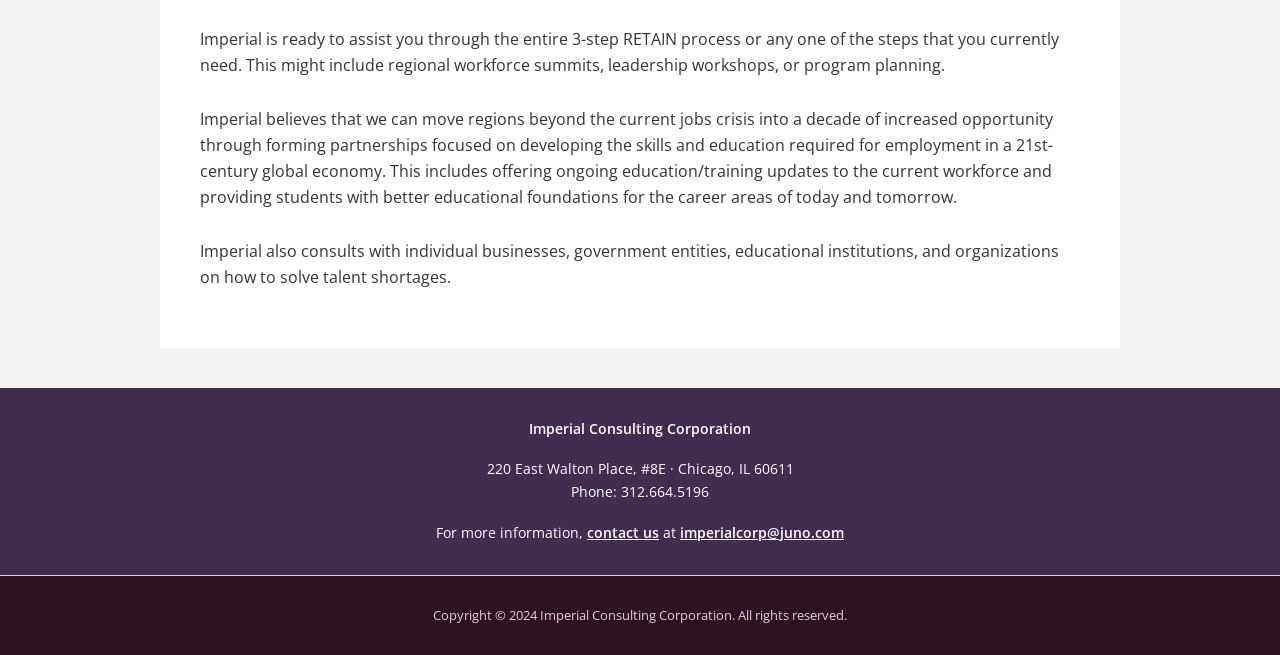What is the name of the consulting corporation?
Using the image, elaborate on the answer with as much detail as possible.

The name of the consulting corporation can be found in the static text element located at [0.413, 0.639, 0.587, 0.668] which reads 'Imperial Consulting Corporation'.